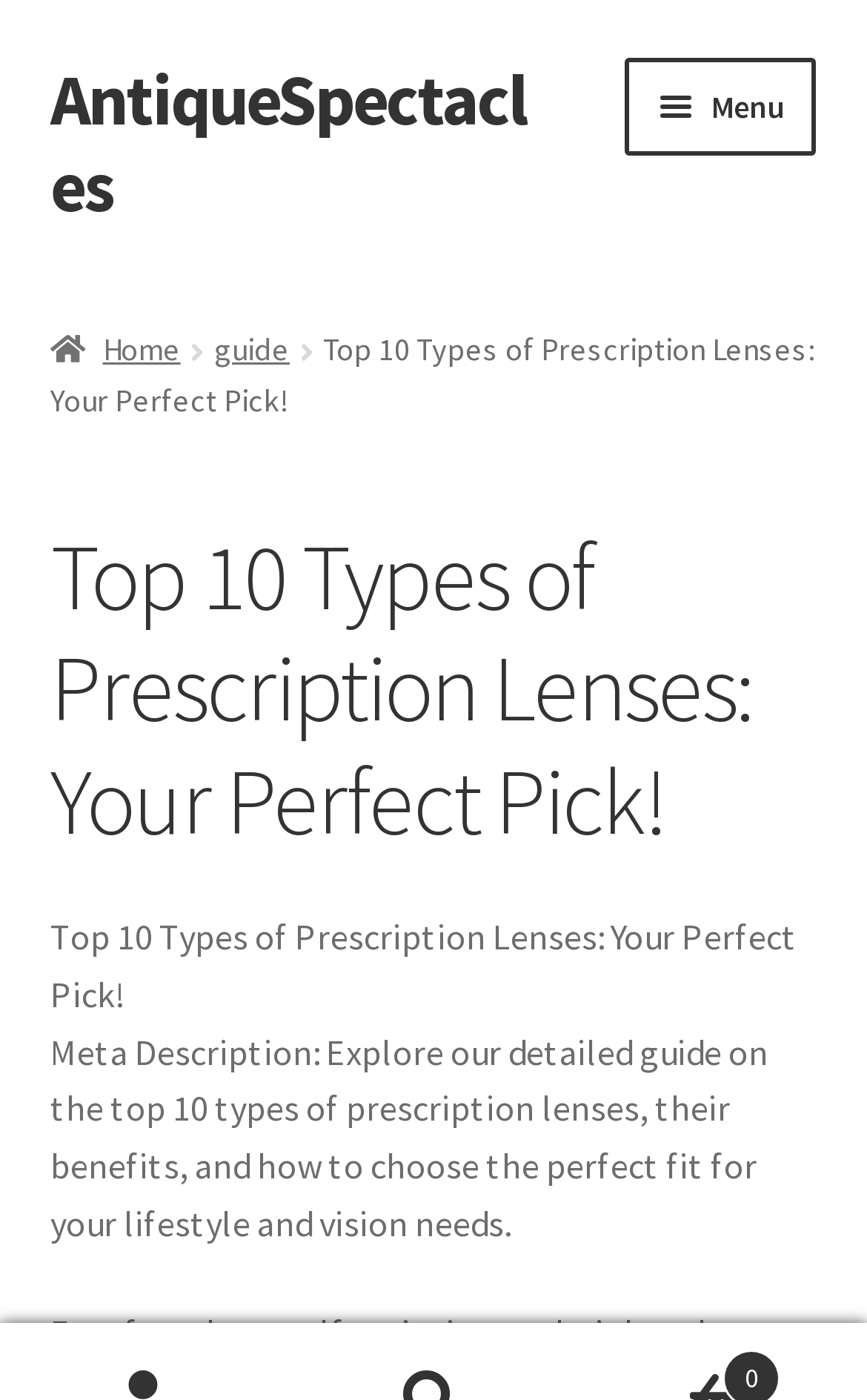Answer this question using a single word or a brief phrase:
What is the first link in the breadcrumbs?

Home